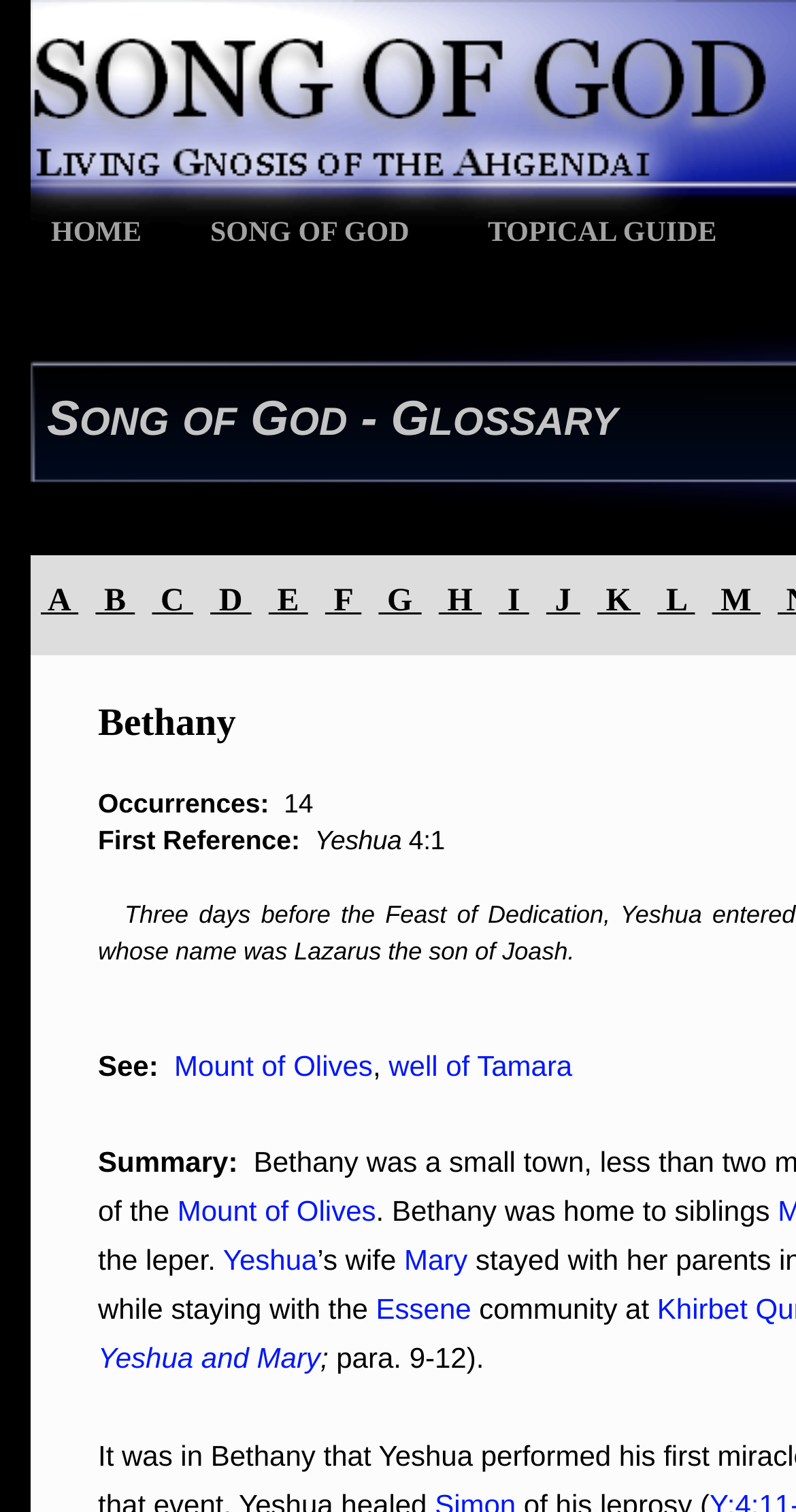Can you find the bounding box coordinates for the element to click on to achieve the instruction: "Click on the link 'A'"?

[0.051, 0.386, 0.098, 0.409]